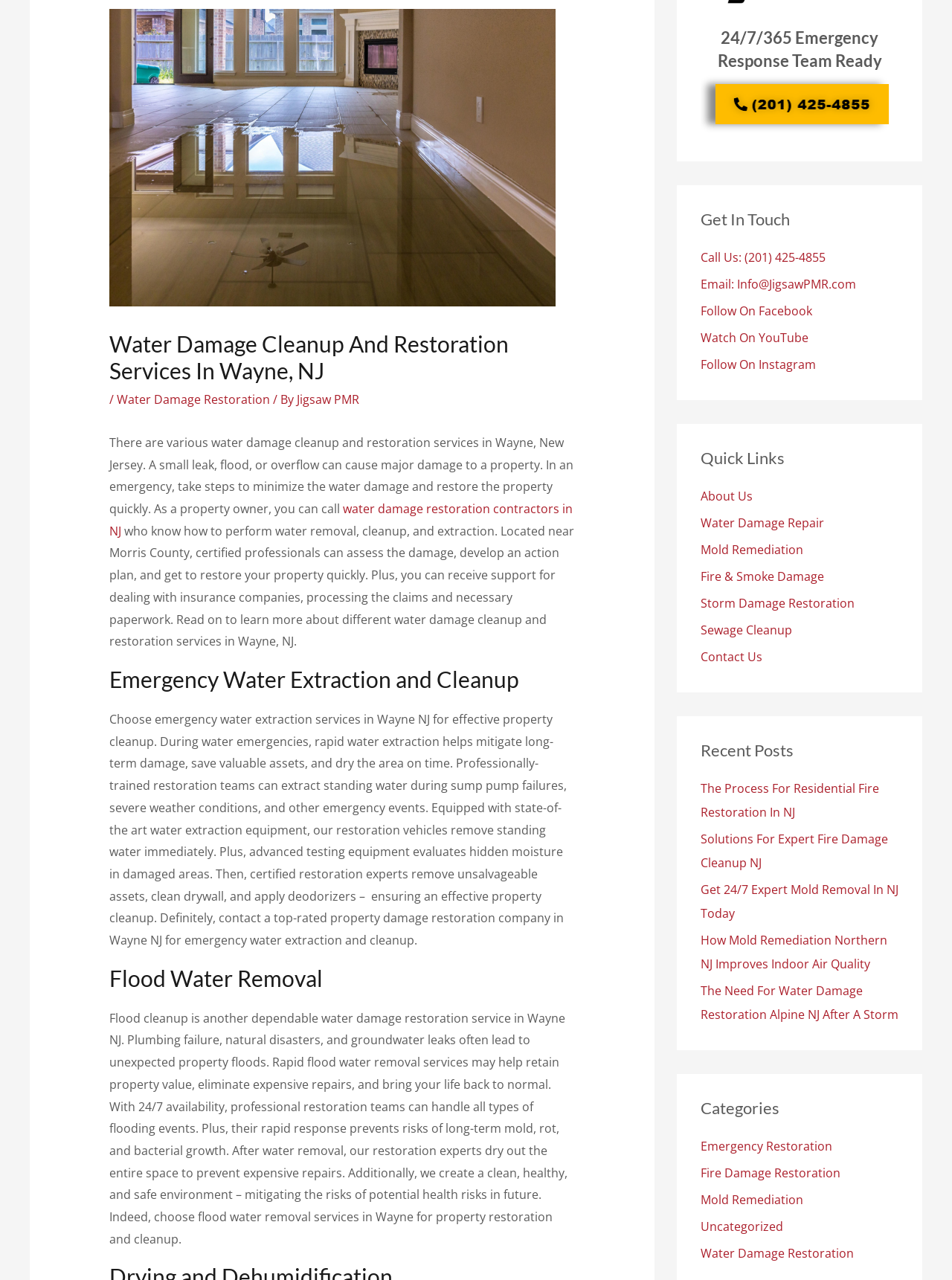Based on the description "Jigsaw PMR", find the bounding box of the specified UI element.

[0.311, 0.306, 0.377, 0.318]